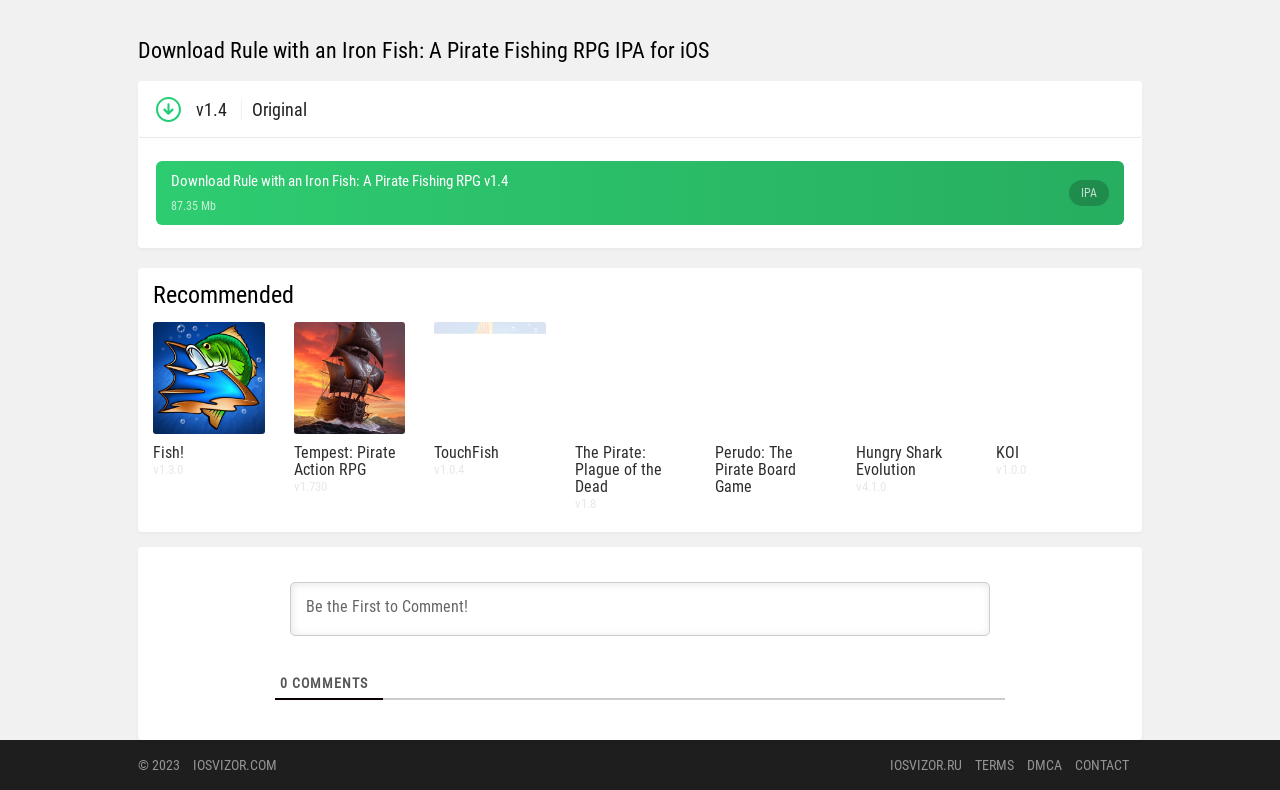Find the bounding box coordinates of the element to click in order to complete the given instruction: "Check TERMS."

[0.762, 0.958, 0.792, 0.978]